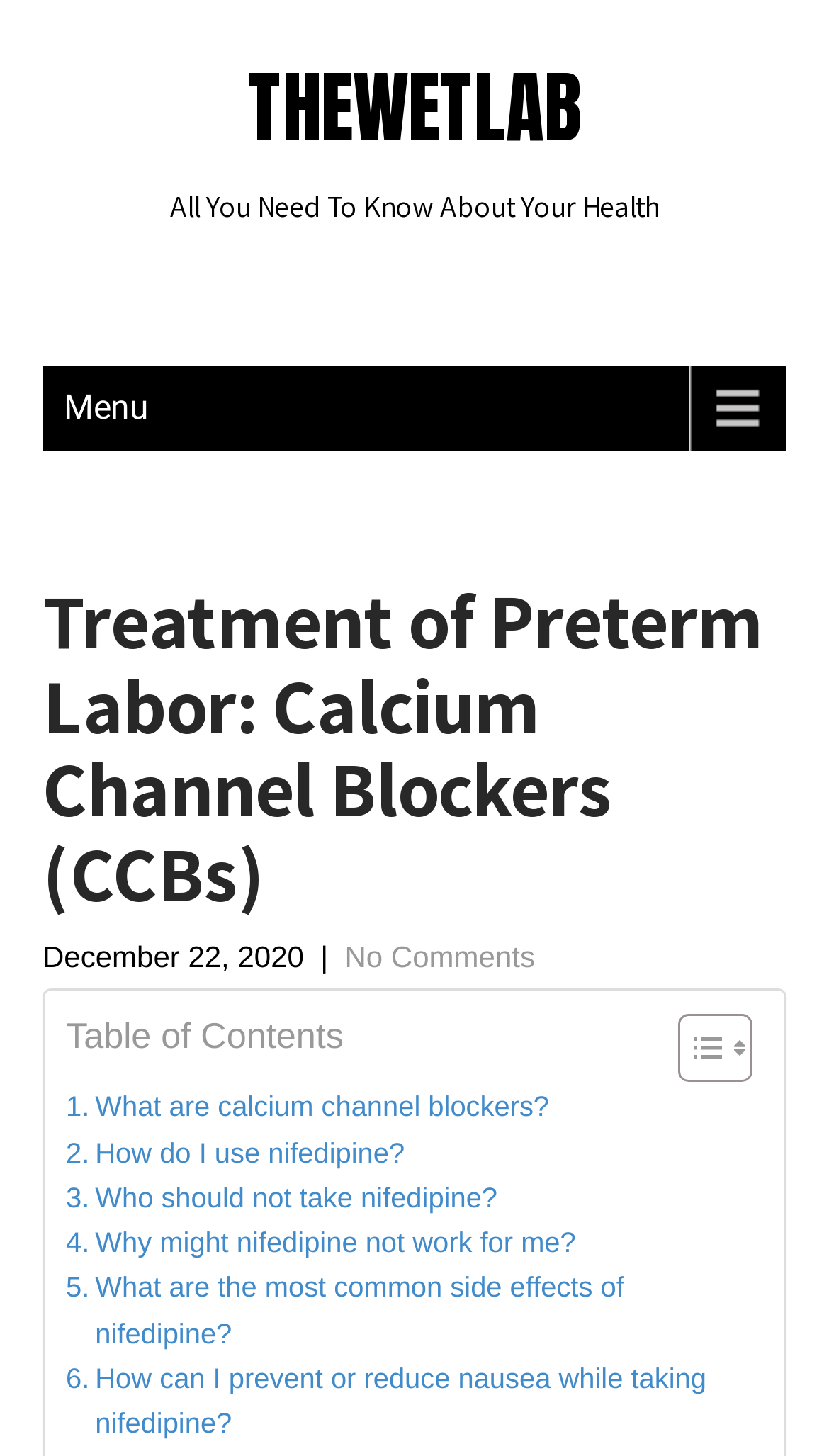What is the title or heading displayed on the webpage?

Treatment of Preterm Labor: Calcium Channel Blockers (CCBs)